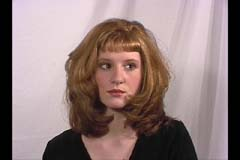What is the woman looking at?
Identify the answer in the screenshot and reply with a single word or phrase.

Off to the side